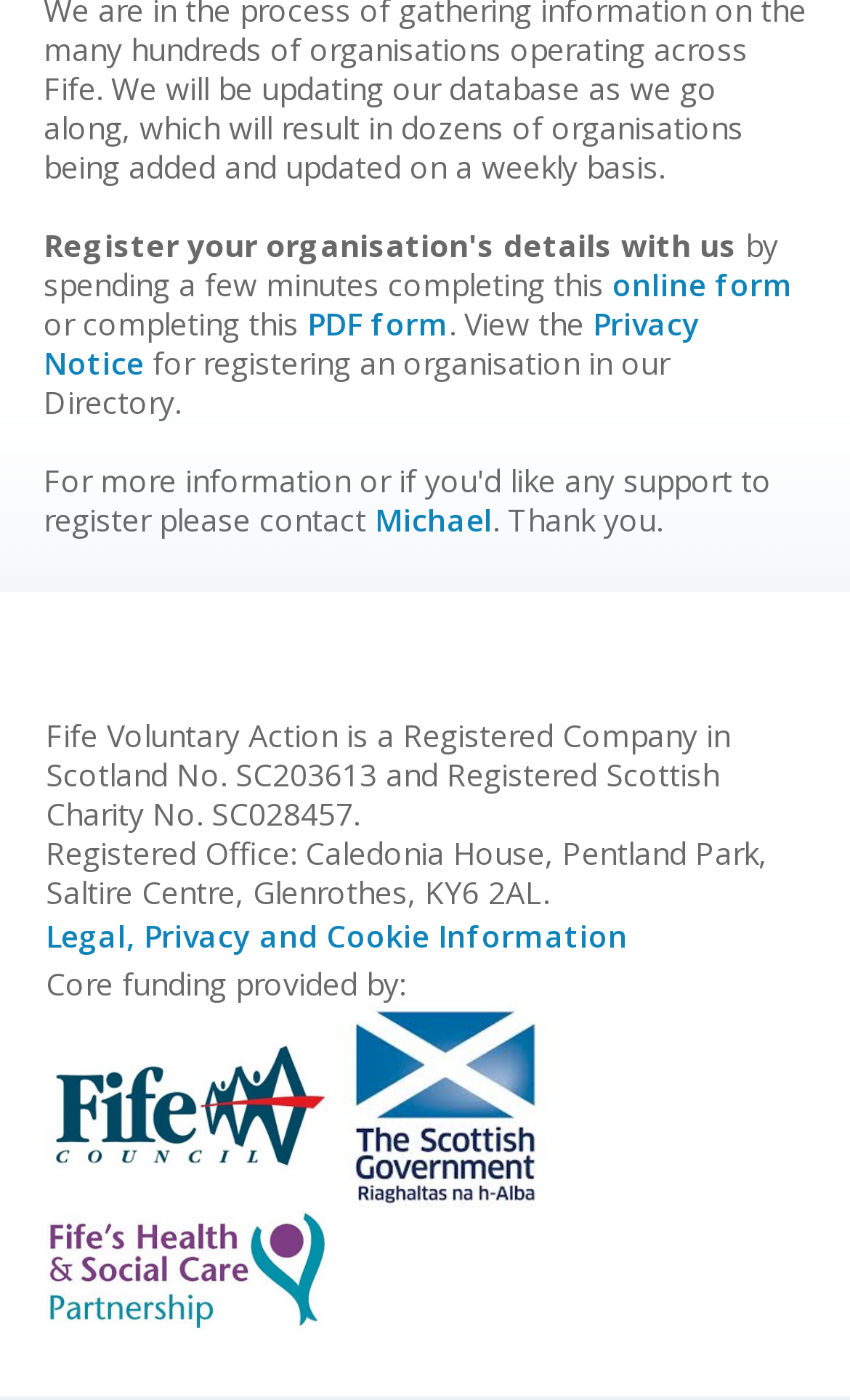Highlight the bounding box coordinates of the element that should be clicked to carry out the following instruction: "click Michael". The coordinates must be given as four float numbers ranging from 0 to 1, i.e., [left, top, right, bottom].

[0.441, 0.356, 0.579, 0.386]